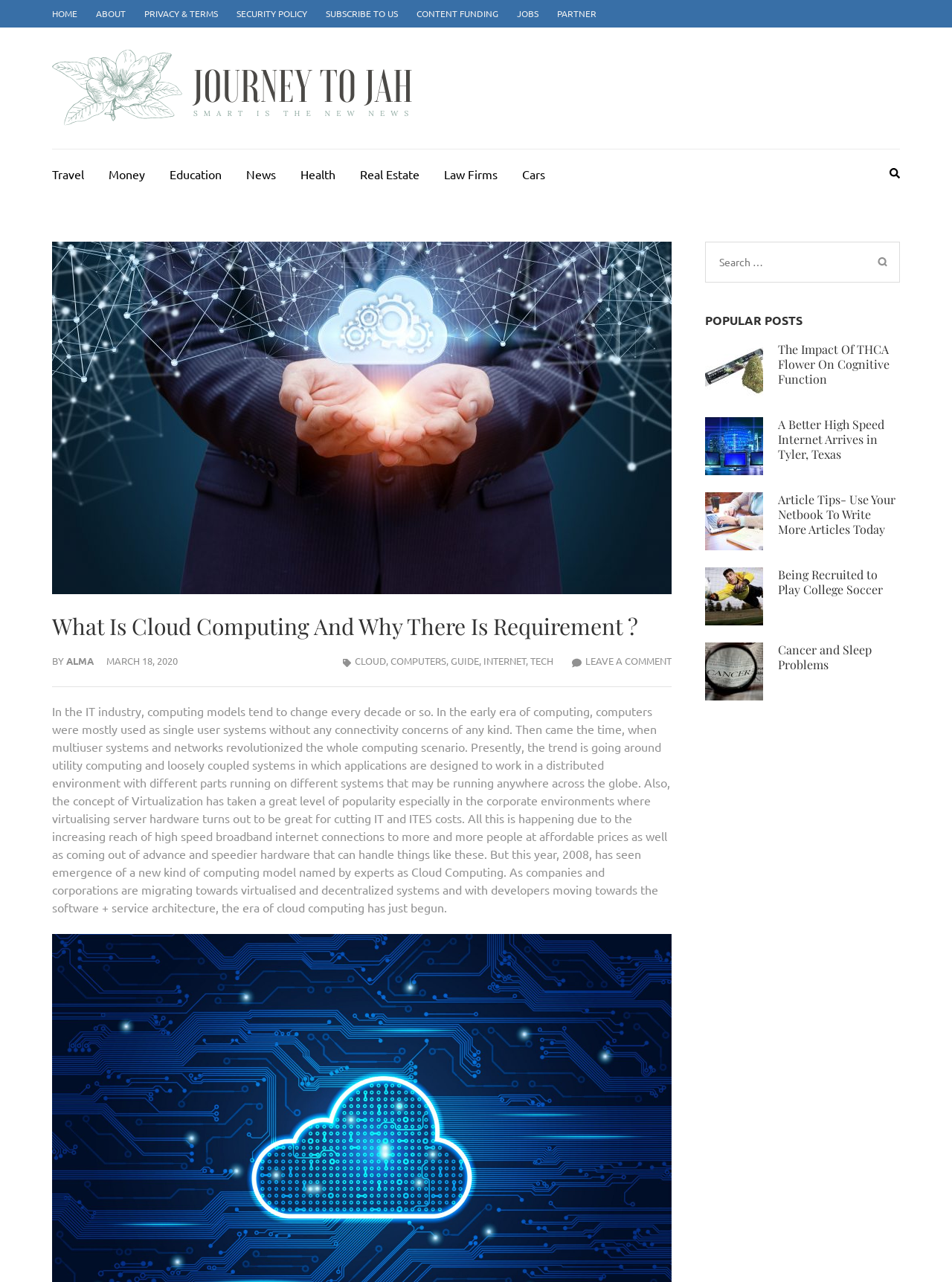What is the author of the article 'What Is Cloud Computing And Why There Is Requirement?'?
Respond to the question with a single word or phrase according to the image.

ALMA